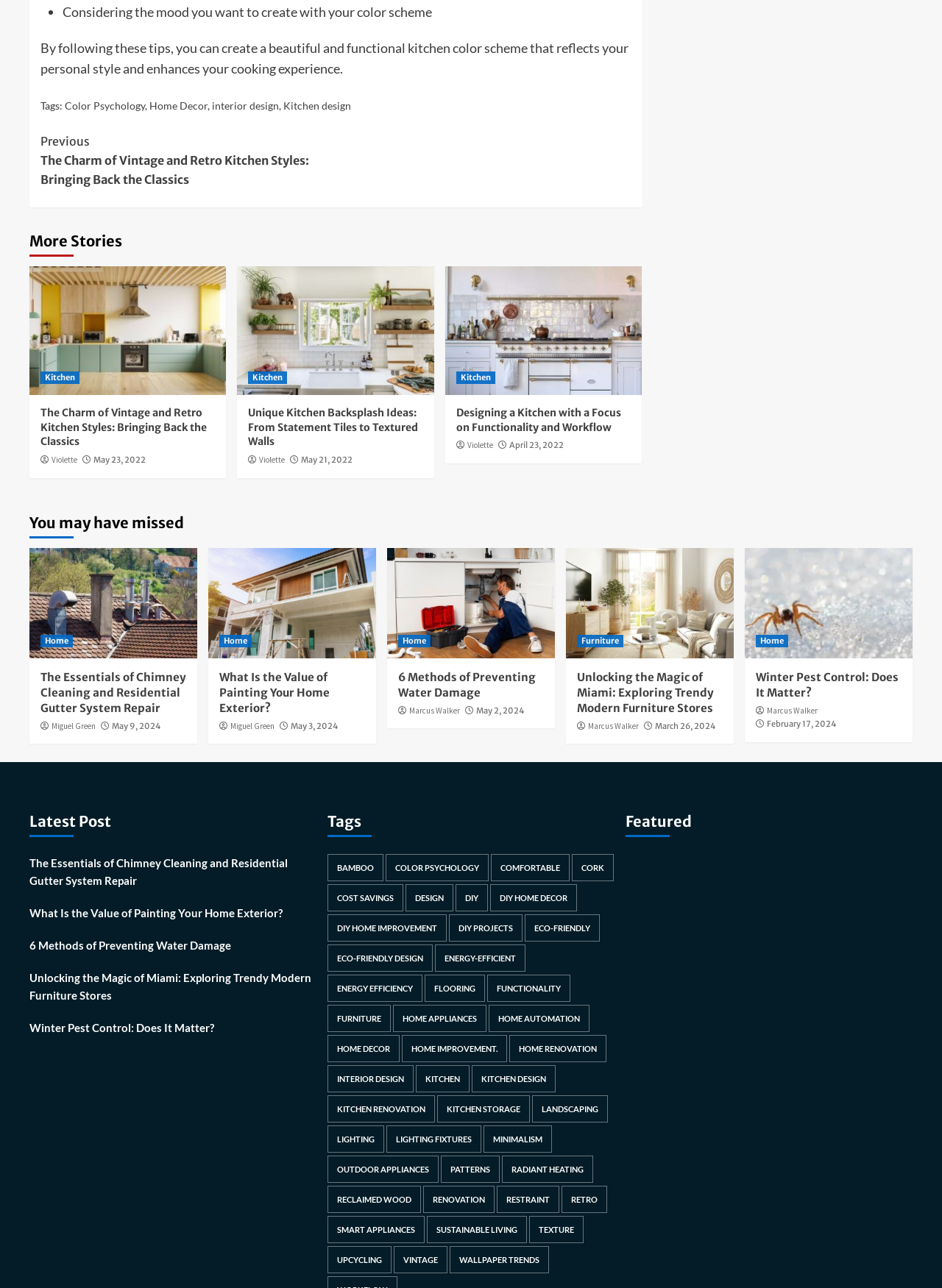Please locate the clickable area by providing the bounding box coordinates to follow this instruction: "Check out 'The Essentials of Chimney Cleaning and Residential Gutter System Repair'".

[0.043, 0.519, 0.198, 0.555]